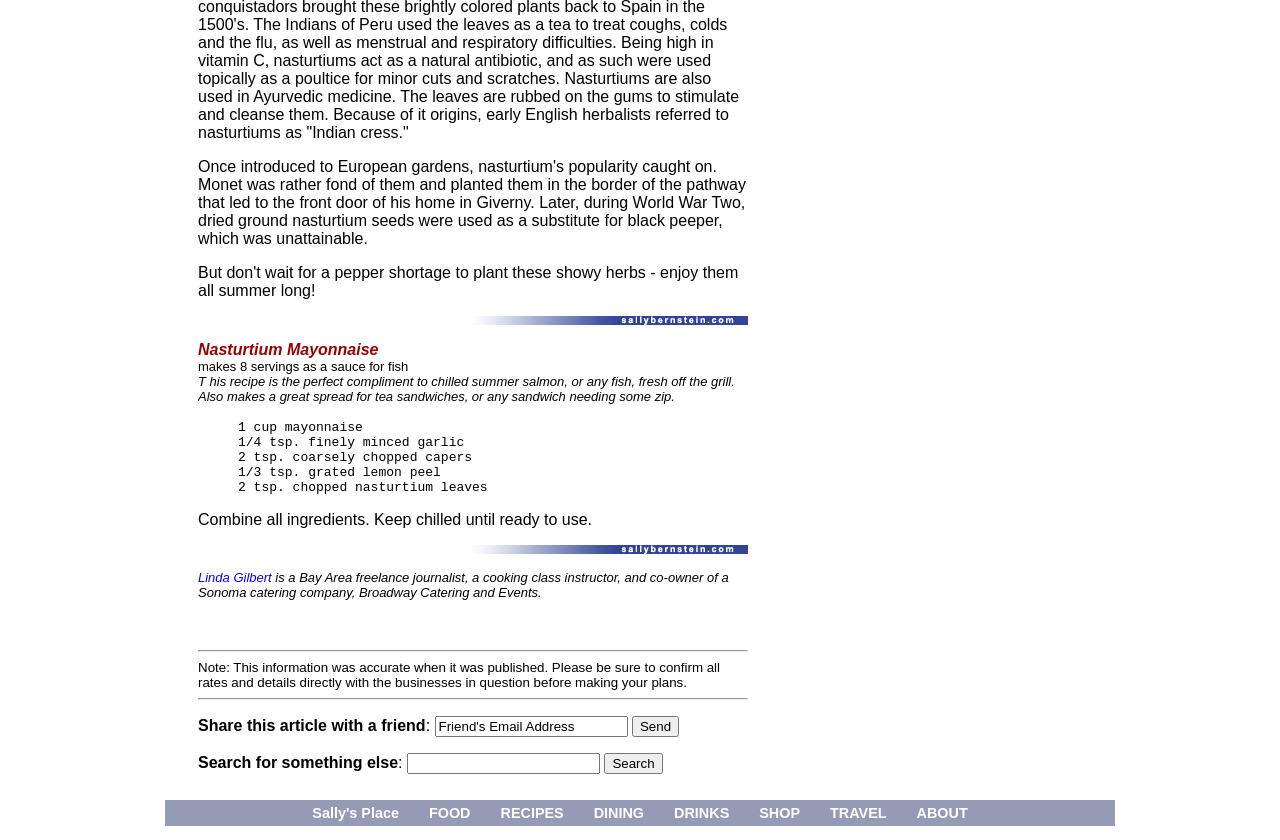Specify the bounding box coordinates (top-left x, top-left y, bottom-right x, bottom-right y) of the UI element in the screenshot that matches this description: DINING

[0.452, 0.952, 0.515, 0.983]